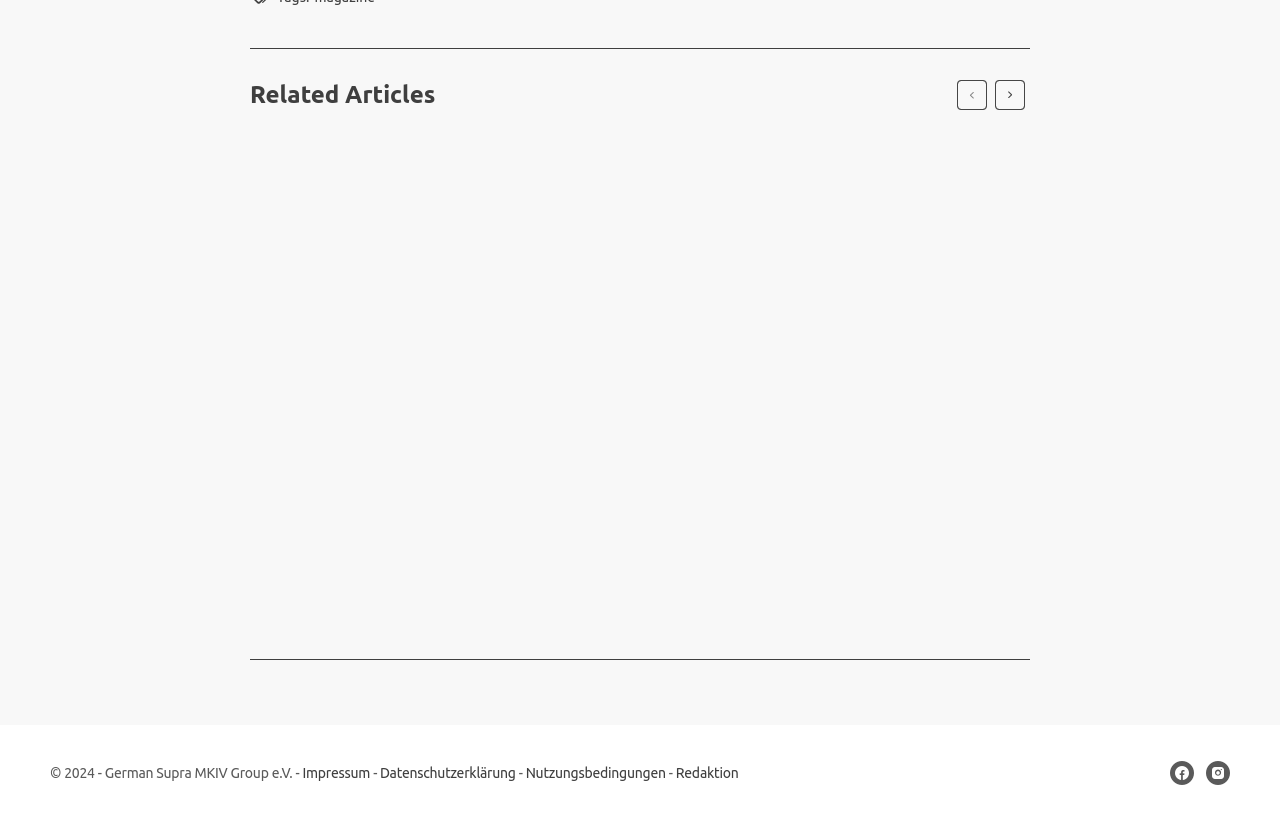Locate the UI element described as follows: "Terms of Use". Return the bounding box coordinates as four float numbers between 0 and 1 in the order [left, top, right, bottom].

None